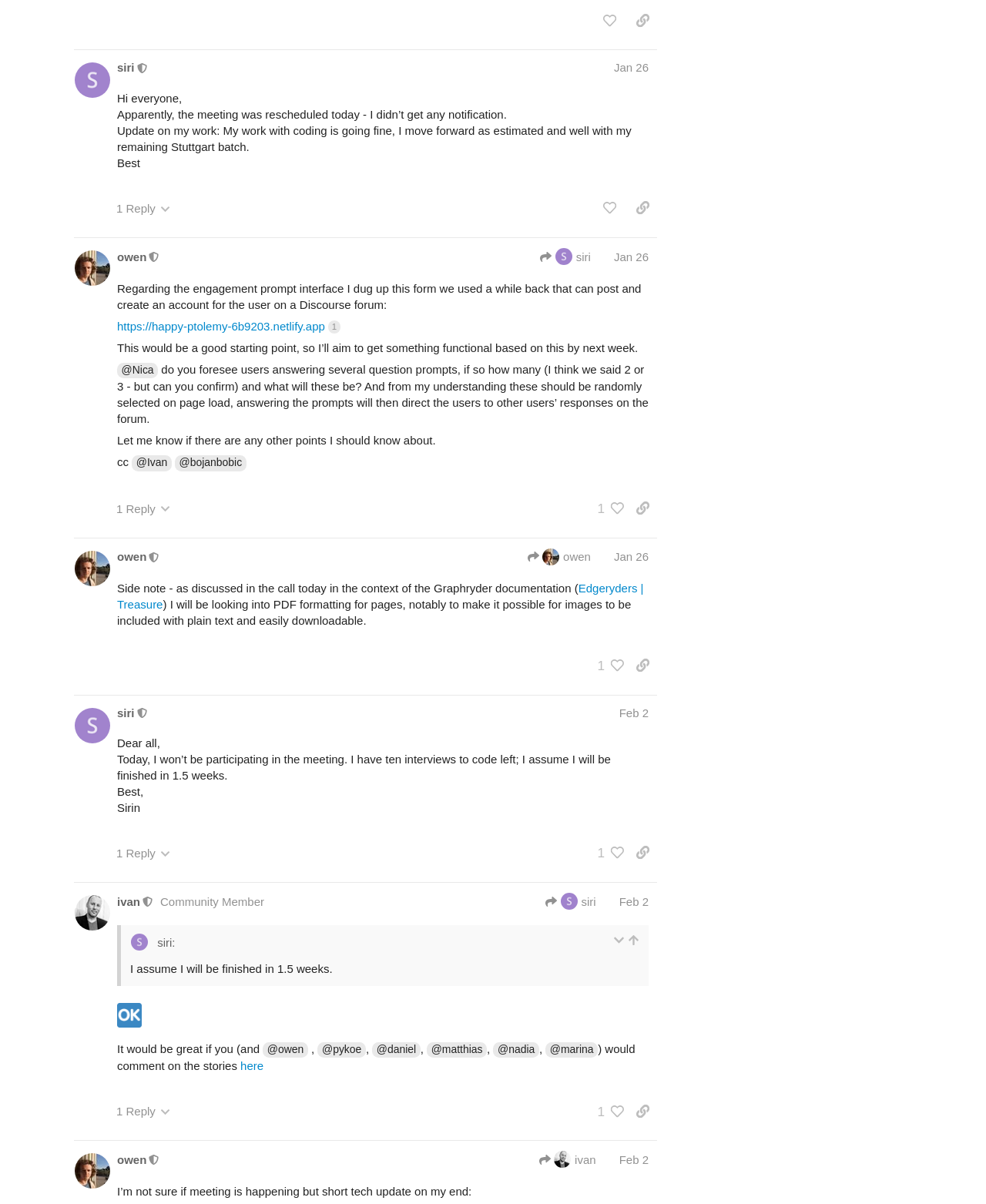What is the date of post #8?
Please answer using one word or phrase, based on the screenshot.

Feb 2